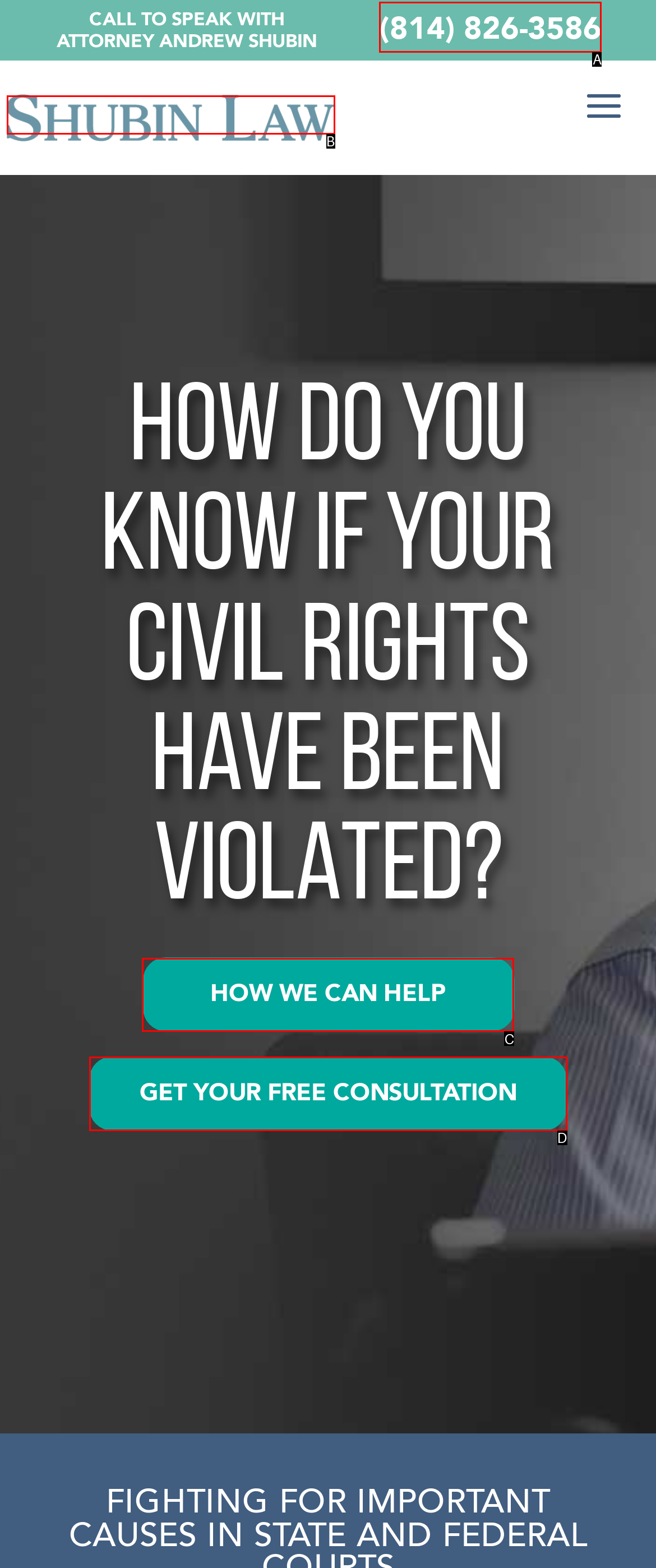Identify the HTML element that corresponds to the description: (814) 826-3586 Provide the letter of the matching option directly from the choices.

A